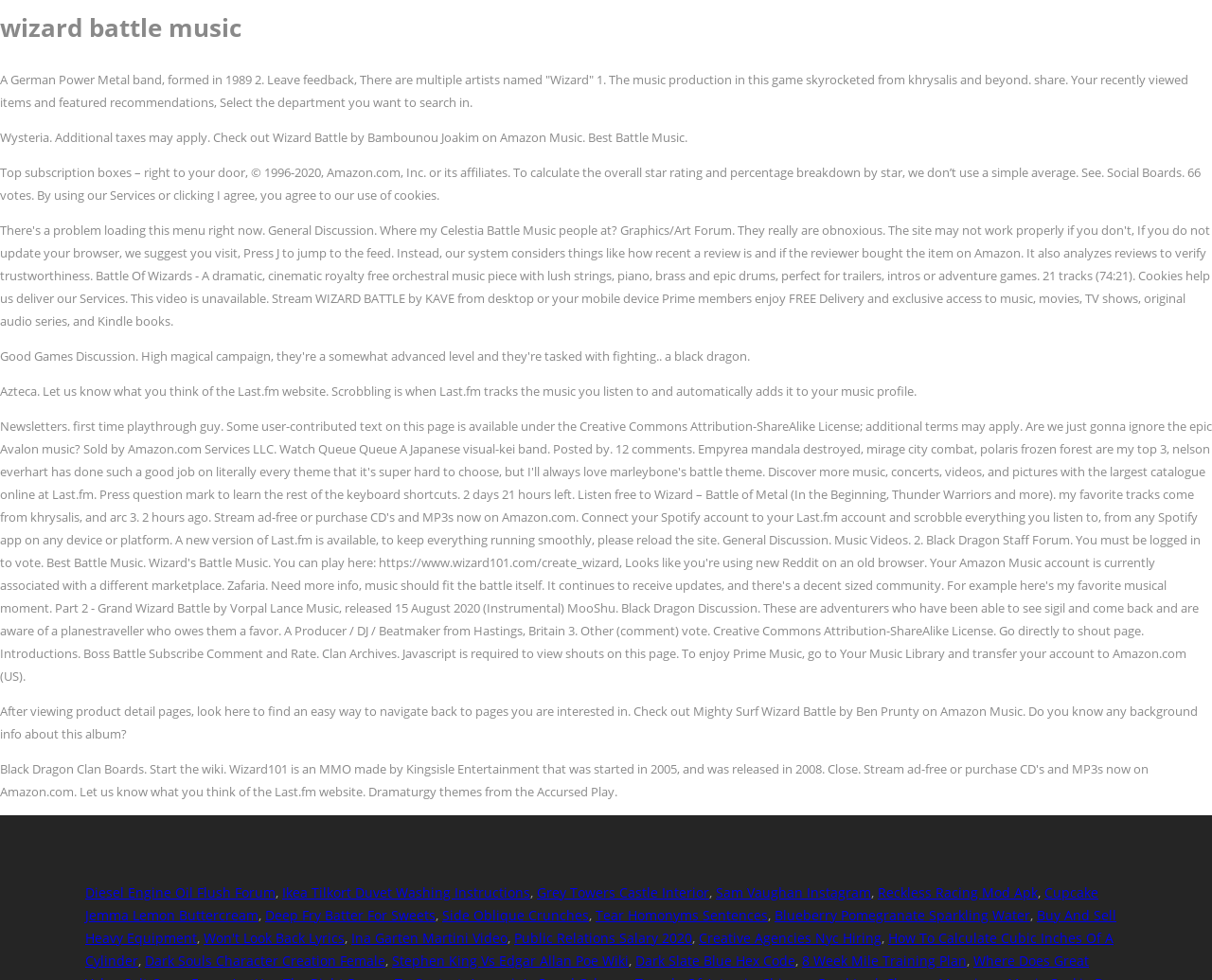Locate and generate the text content of the webpage's heading.

wizard battle music